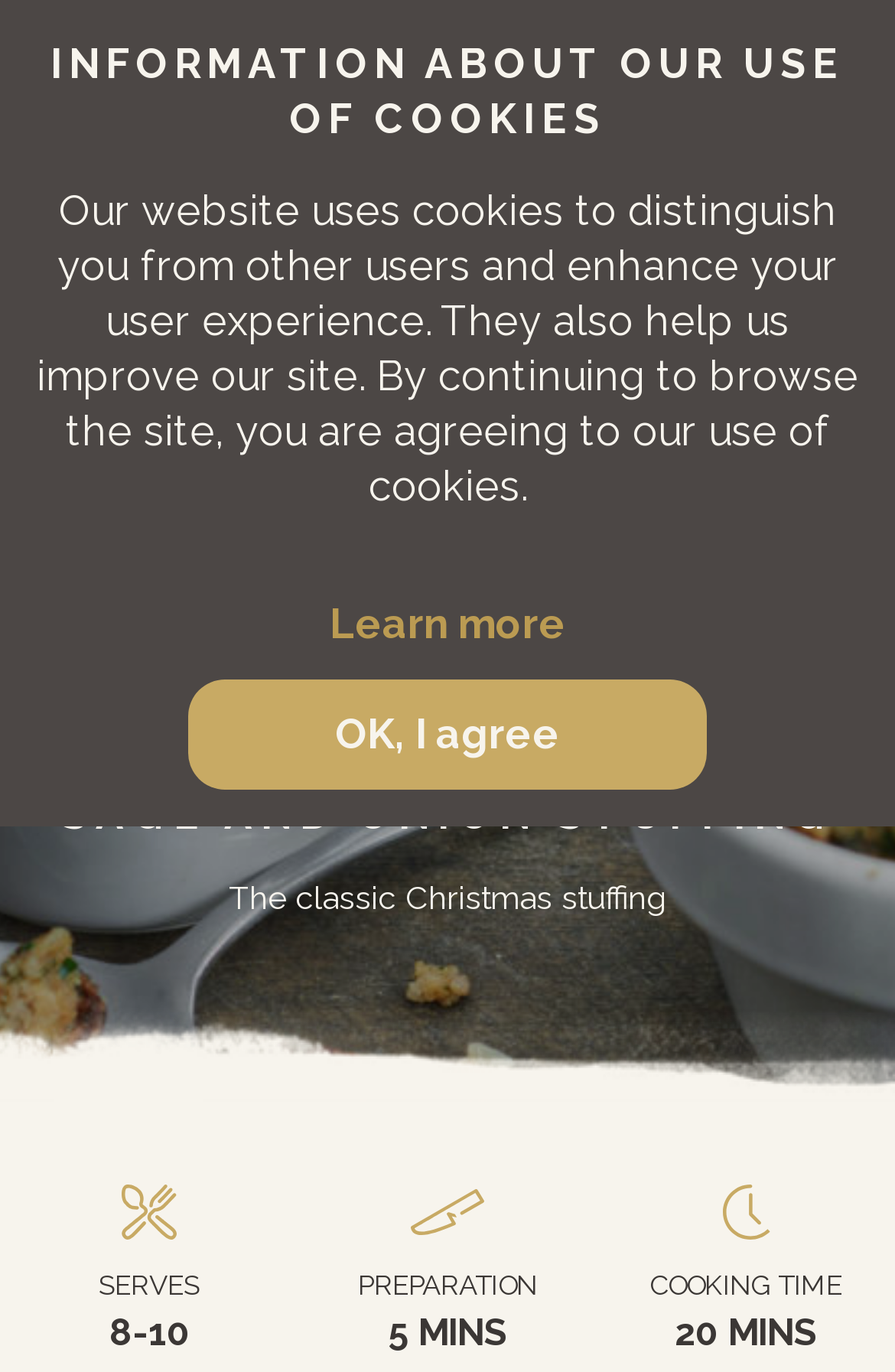Answer the following inquiry with a single word or phrase:
What is the name of the recipe?

Sage and onion stuffing